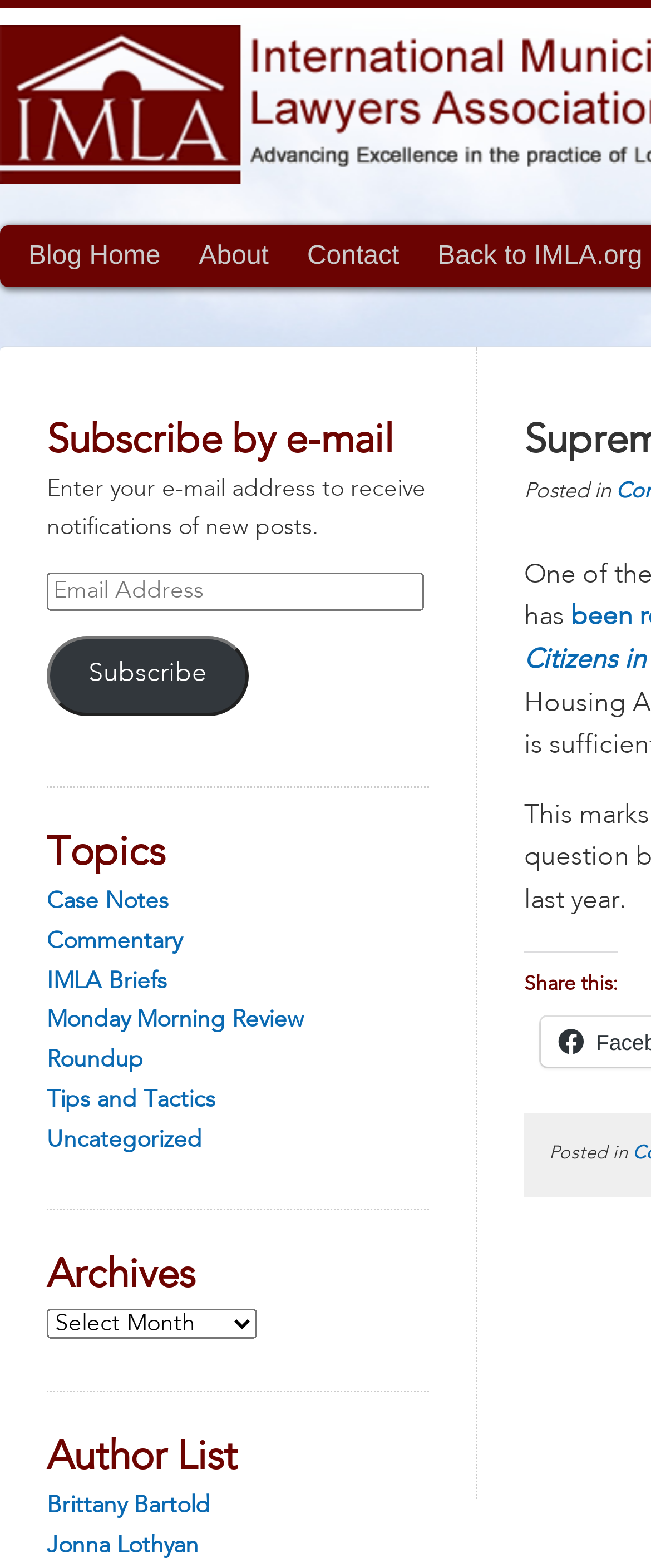Locate the bounding box coordinates of the clickable area needed to fulfill the instruction: "Subscribe by email".

[0.072, 0.269, 0.659, 0.3]